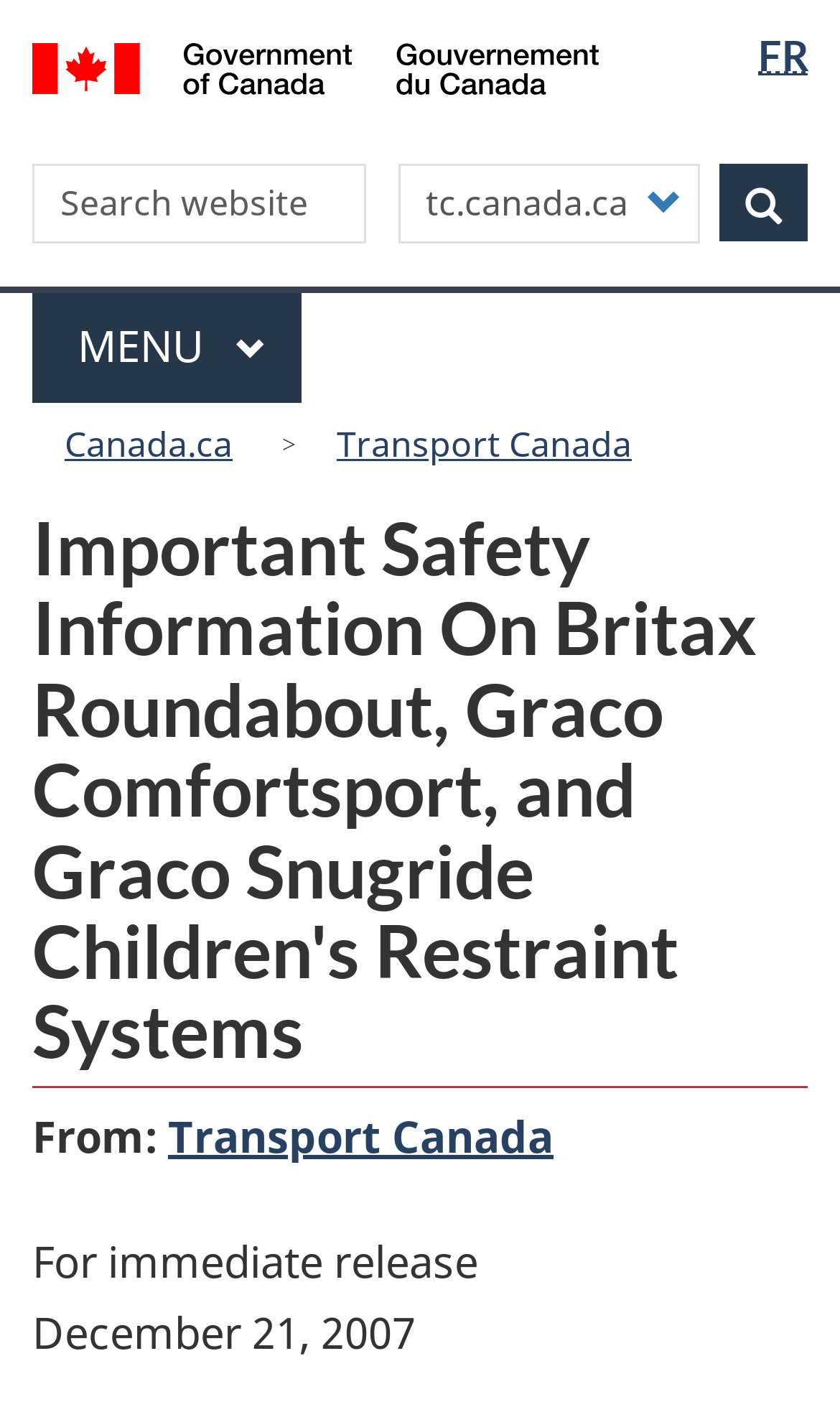What is the date of the safety information release?
Please provide a full and detailed response to the question.

I found the date 'December 21, 2007' in the static text element, which is part of the safety information section.